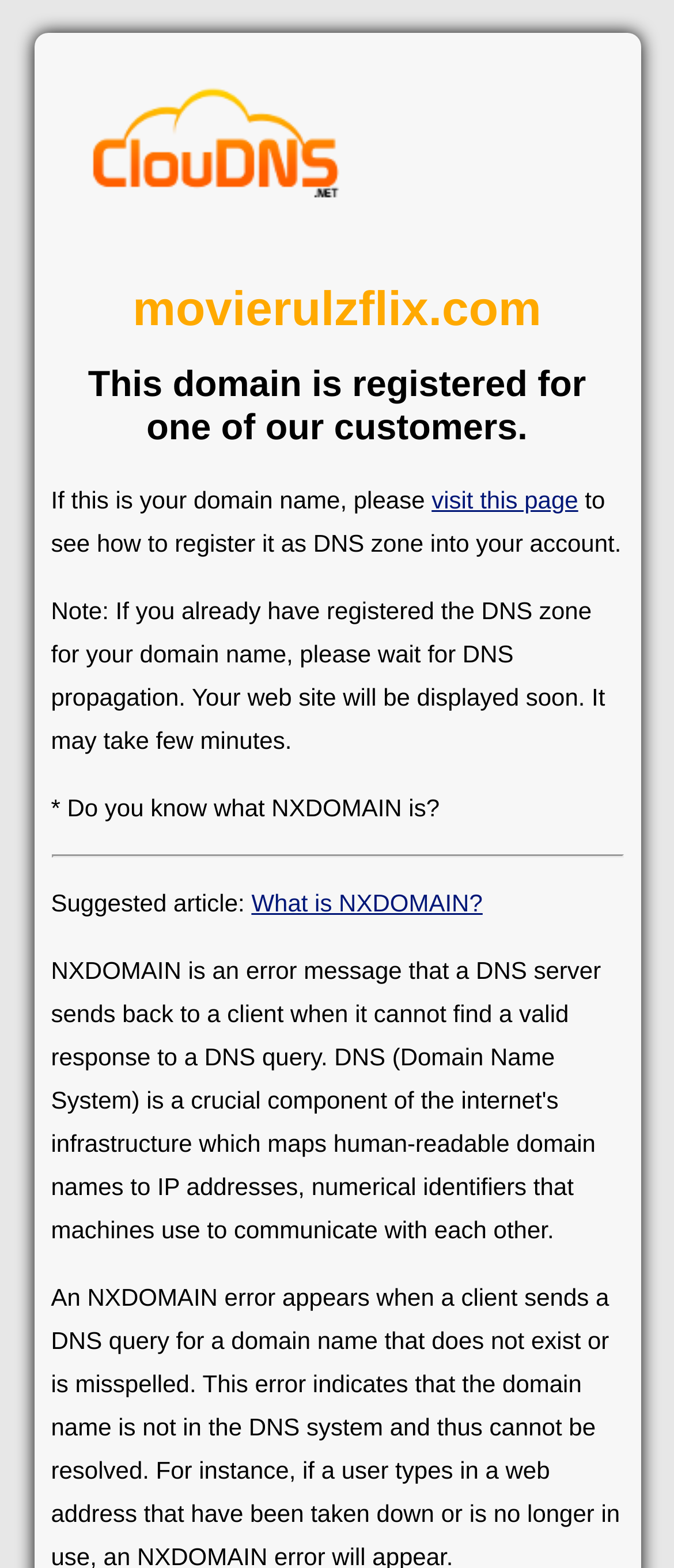Identify the bounding box coordinates for the UI element described as follows: What is NXDOMAIN?. Use the format (top-left x, top-left y, bottom-right x, bottom-right y) and ensure all values are floating point numbers between 0 and 1.

[0.373, 0.567, 0.716, 0.584]